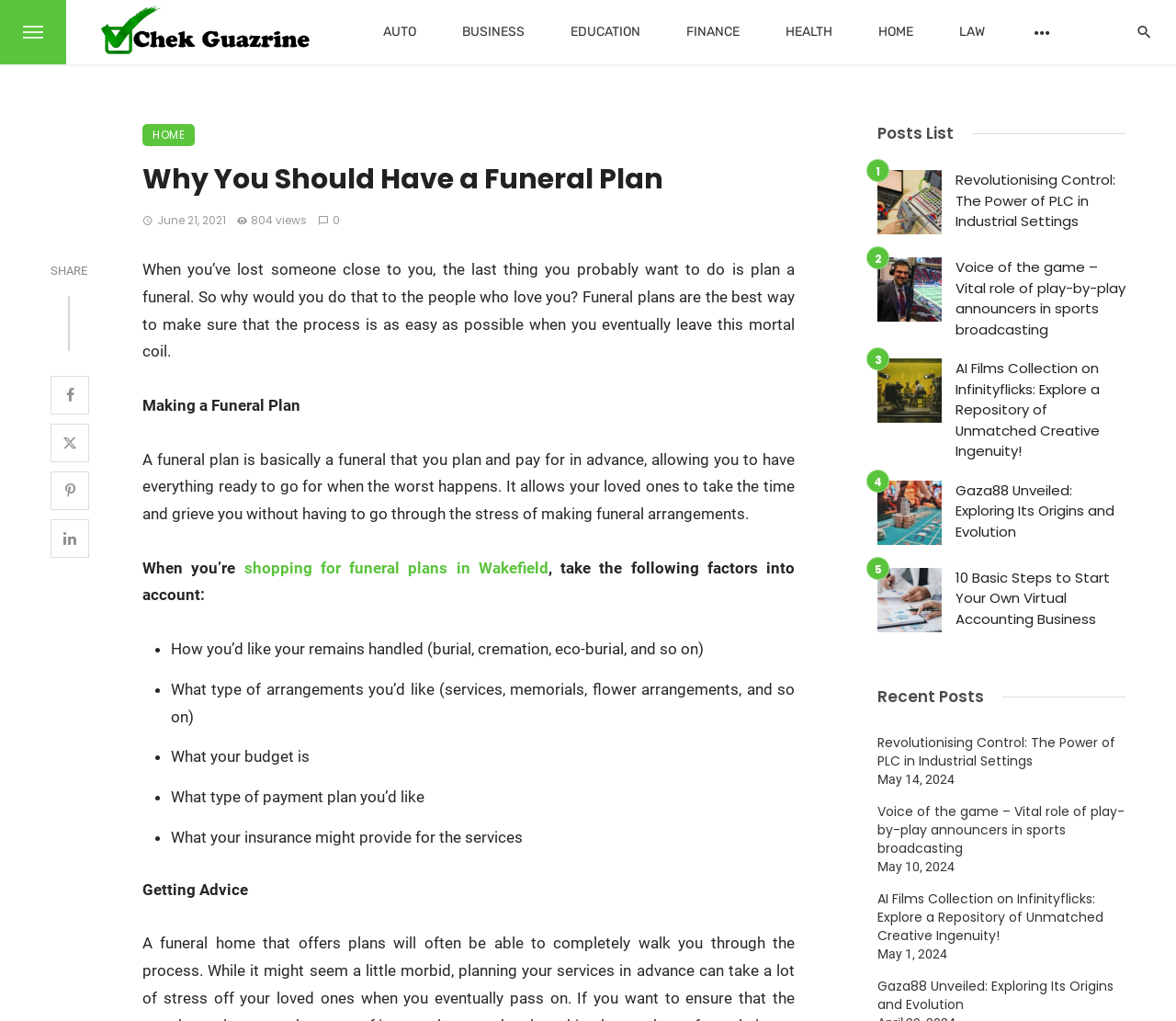Determine the bounding box coordinates of the section to be clicked to follow the instruction: "View the post 'Revolutionising Control: The Power of PLC in Industrial Settings'". The coordinates should be given as four float numbers between 0 and 1, formatted as [left, top, right, bottom].

[0.812, 0.167, 0.957, 0.228]